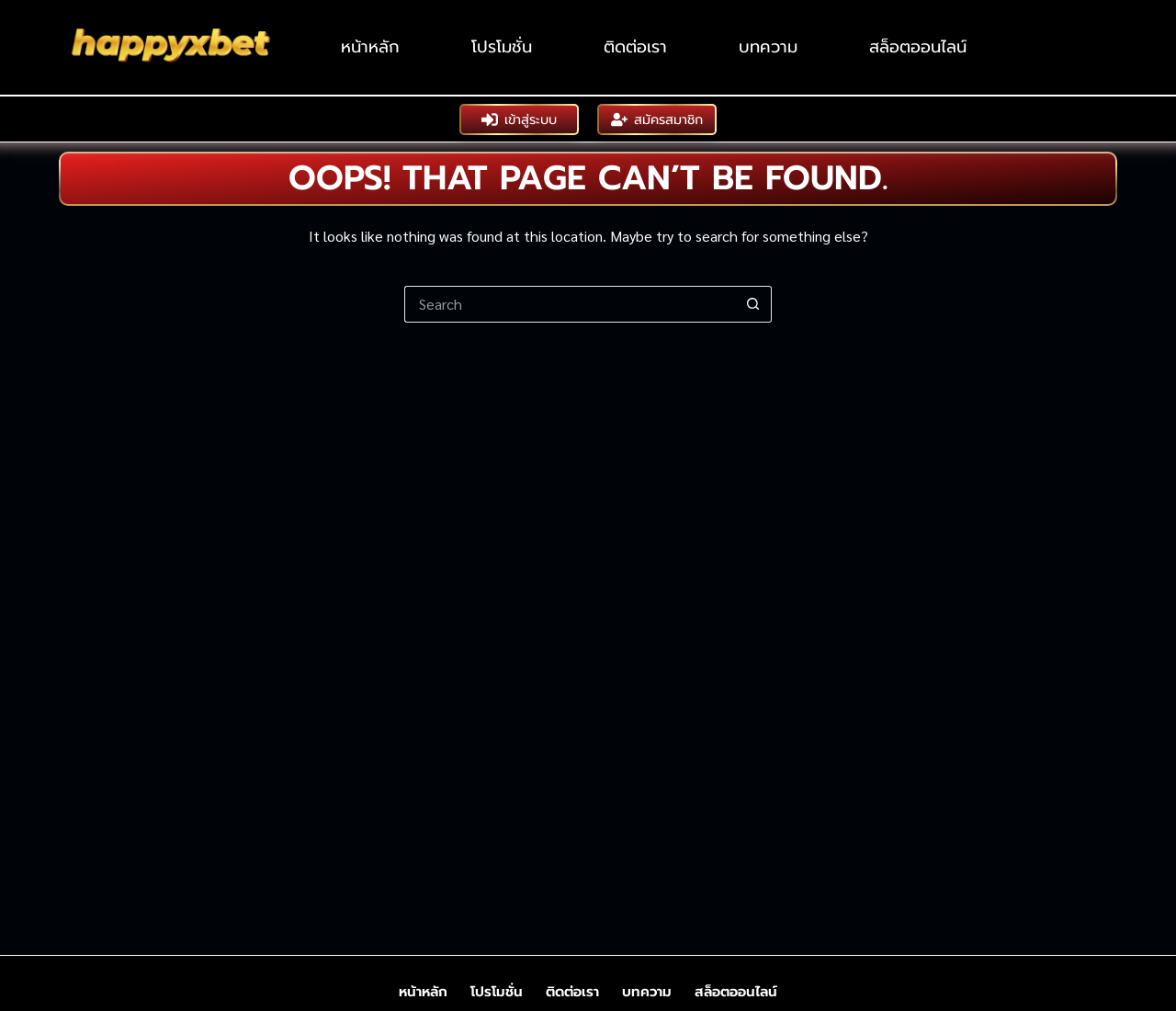Can you find and provide the main heading text of this webpage?

OOPS! THAT PAGE CAN’T BE FOUND.